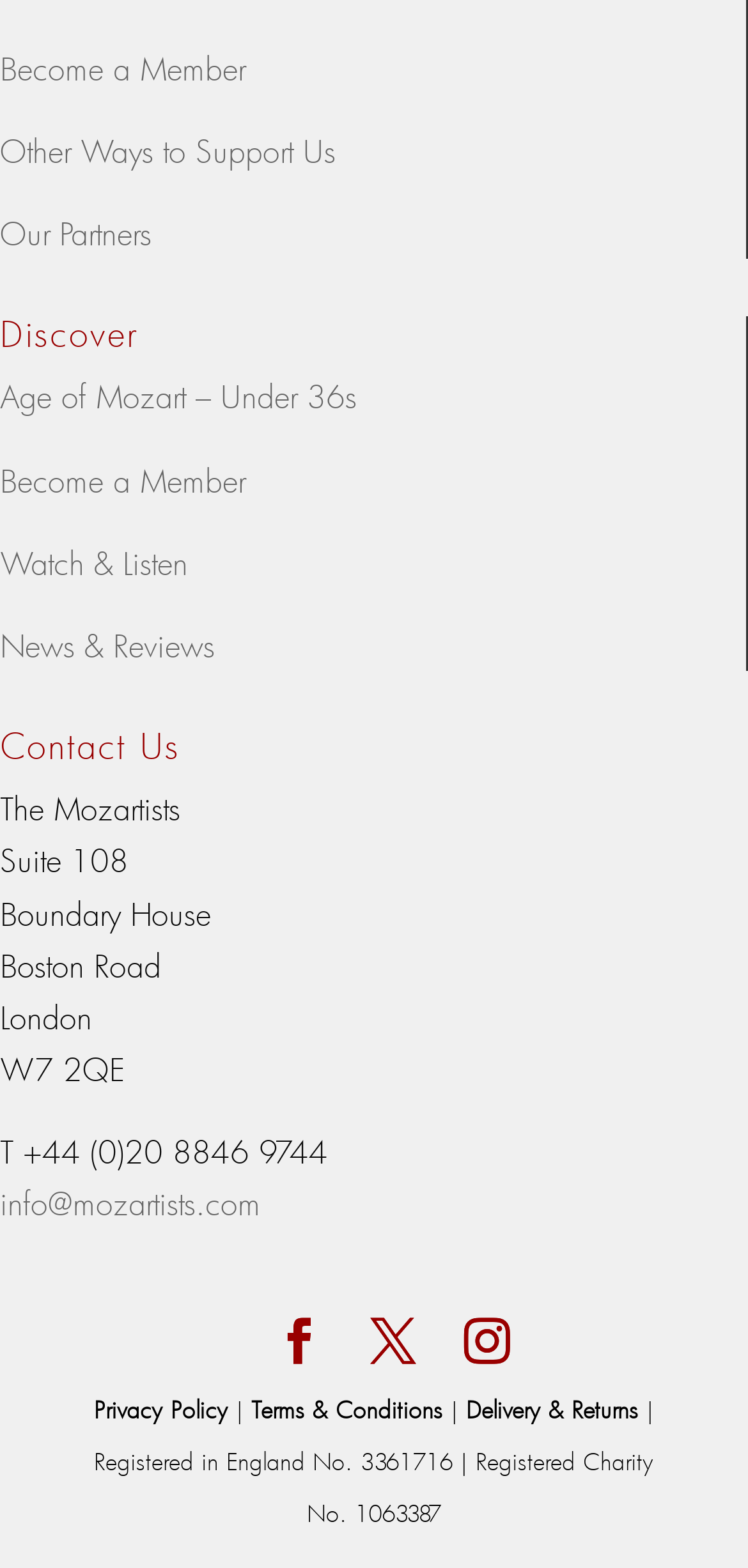Find the bounding box coordinates for the area that should be clicked to accomplish the instruction: "Click on the 'Music' category".

None